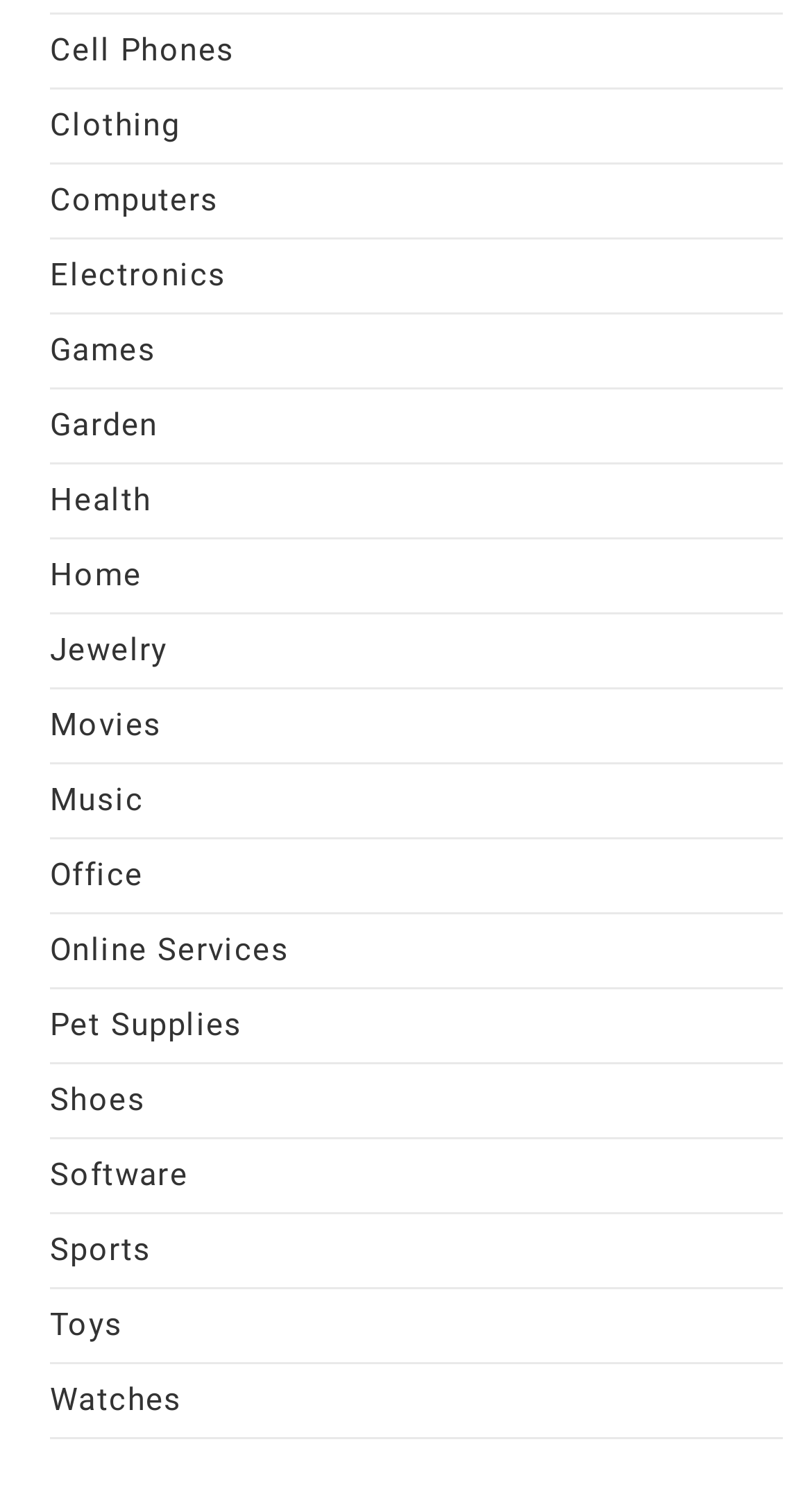What is the category above 'Games'? Refer to the image and provide a one-word or short phrase answer.

Electronics